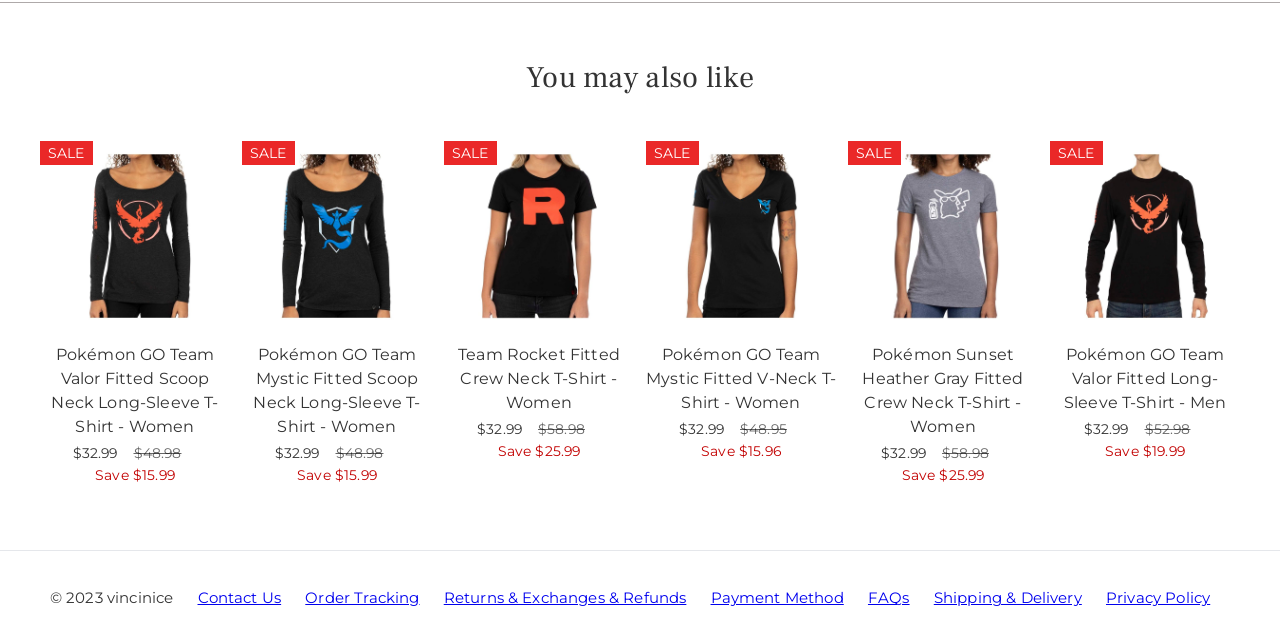What is the discount amount for the products?
Using the image, provide a detailed and thorough answer to the question.

By examining the webpage, I can see that the discount amounts are listed, such as 'Save $15.99', 'Save $19.99', and 'Save $25.99'. This indicates that the discount amount for the products is between $15.99 and $25.99.